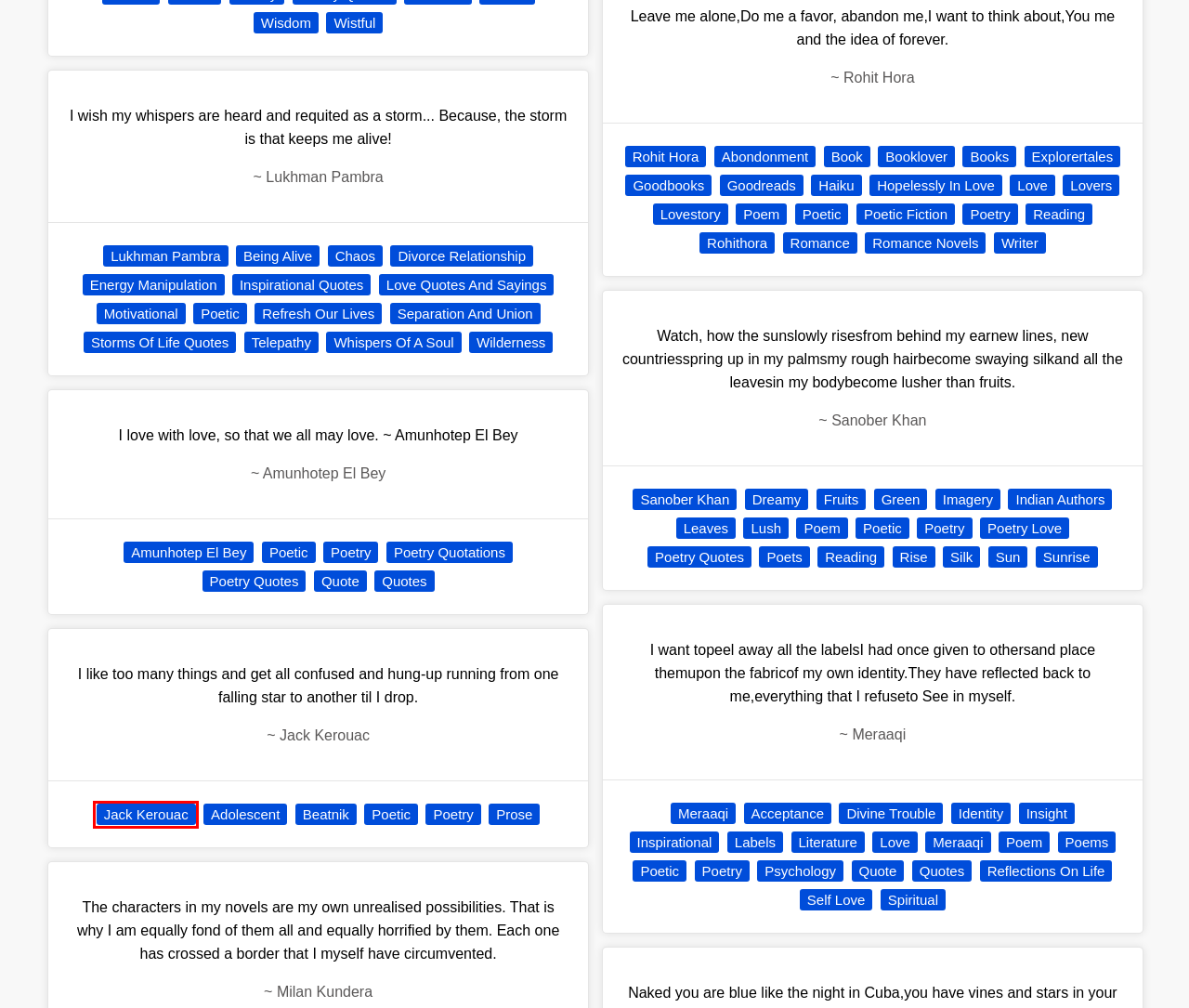Examine the screenshot of a webpage with a red bounding box around an element. Then, select the webpage description that best represents the new page after clicking the highlighted element. Here are the descriptions:
A. Explorertales Quotes | ClassyQuote
B. Amunhotep El Bey Quotes | ClassyQuote
C. Green Quotes | ClassyQuote
D. Literature Quotes | ClassyQuote
E. Jack Kerouac Quotes | ClassyQuote
F. Wilderness Quotes | ClassyQuote
G. Hopelessly In Love Quotes | ClassyQuote
H. Poetry Love Quotes | ClassyQuote

E